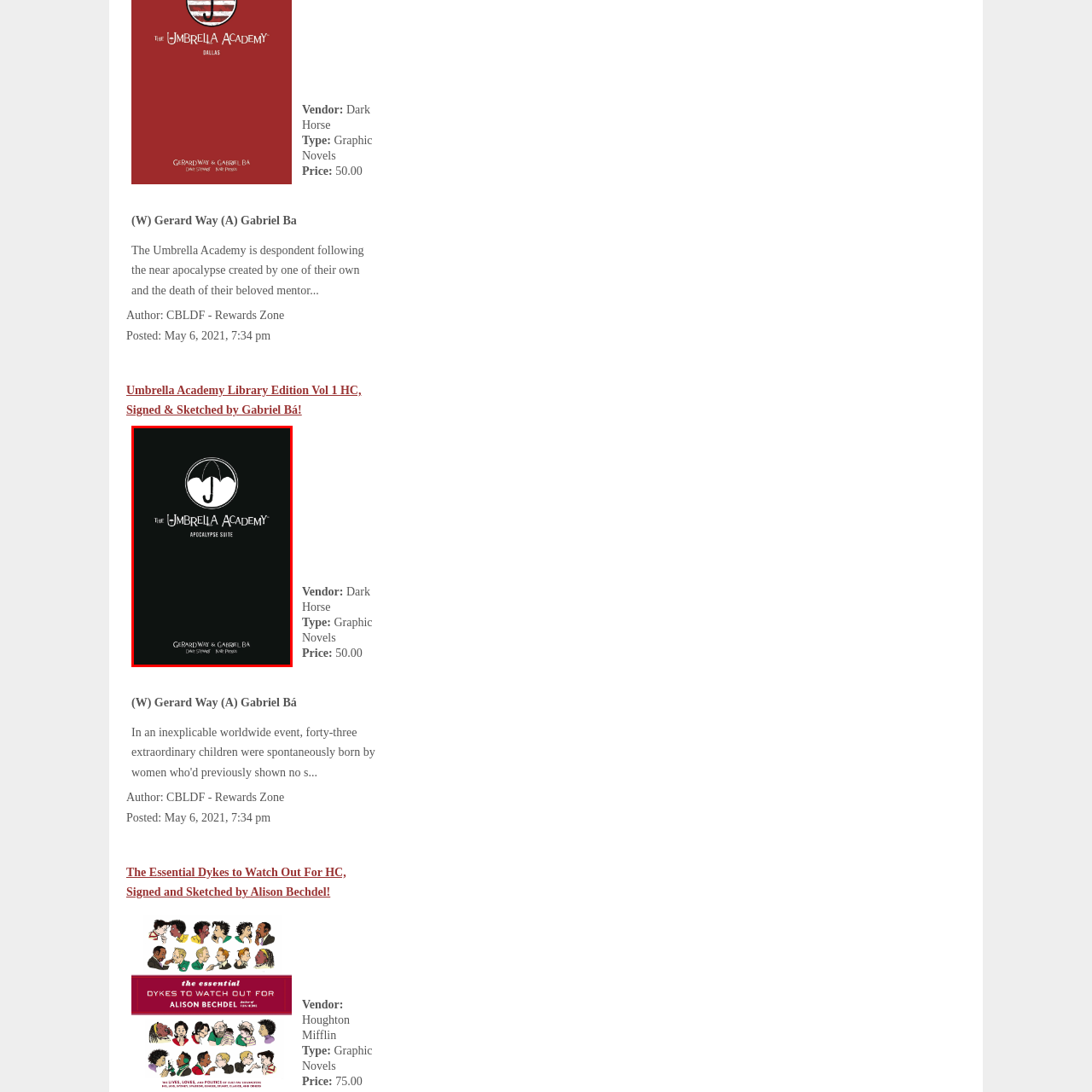Explain the image in the red bounding box with extensive details.

The image features the cover of "The Umbrella Academy: Apocalypse Suite," a graphic novel created by writer Gerard Way and artist Gabriel Bá. The cover prominently displays a stylized logo that includes an umbrella, symbolizing the series' themes of protection and vulnerability. Below the title, the names of the creators are presented in bold lettering. The overall design is minimalistic, utilizing a dark background which adds to the dramatic tone of the narrative. This volume is part of a larger series that dives into the lives of extraordinary children with unique abilities, who grapple with their identities and family dynamics against a backdrop of otherworldly events. 

The graphic novel is published by Dark Horse and is noted for its engaging storytelling and distinctive artwork. This particular edition is also highlighted as a signed and sketched copy, appealing to collectors and fans of the genre.